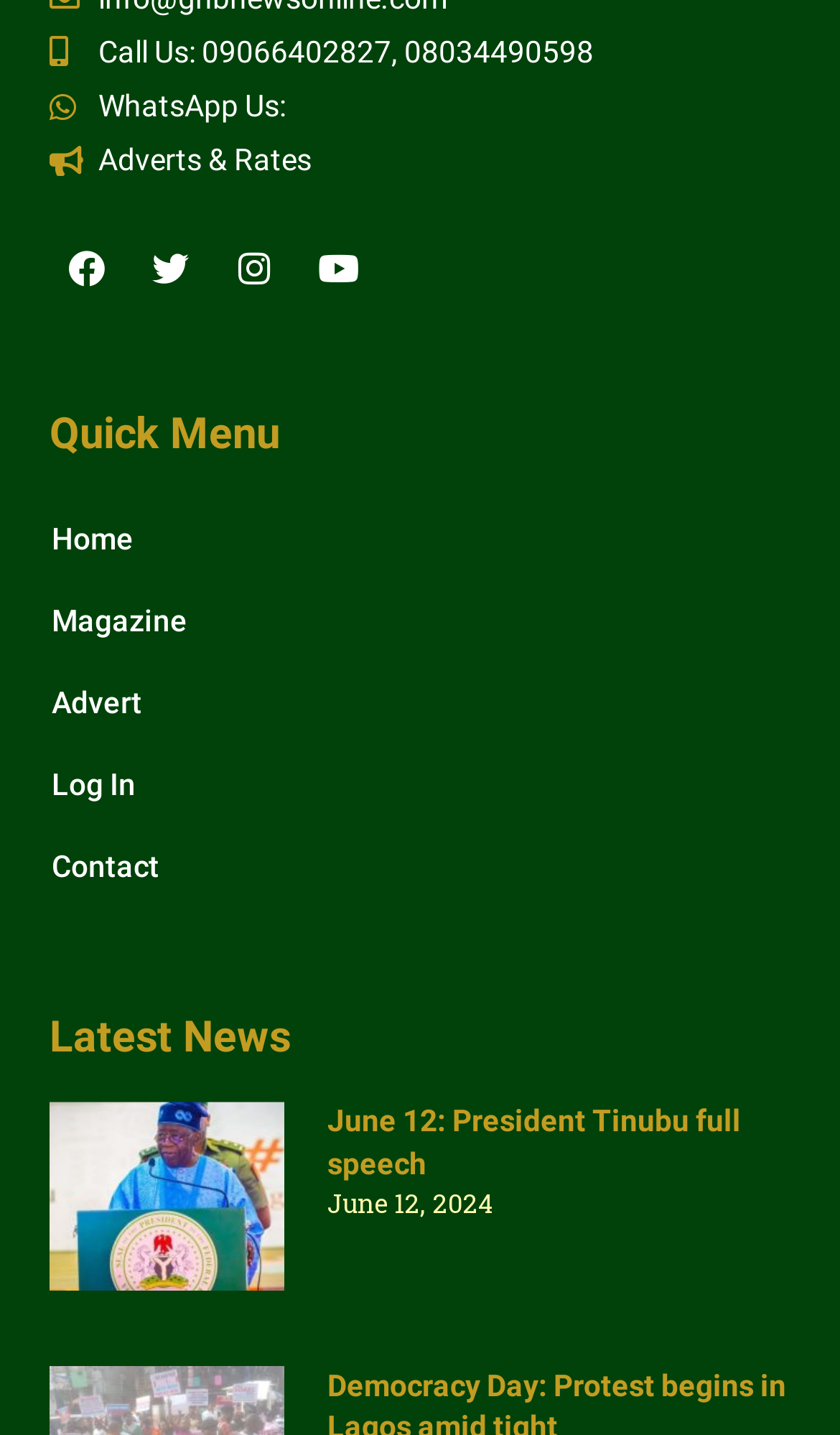Can you give a detailed response to the following question using the information from the image? How many social media links are available?

I counted the number of social media links by looking at the links with icons, which are Facebook, Twitter, Instagram, and Youtube.